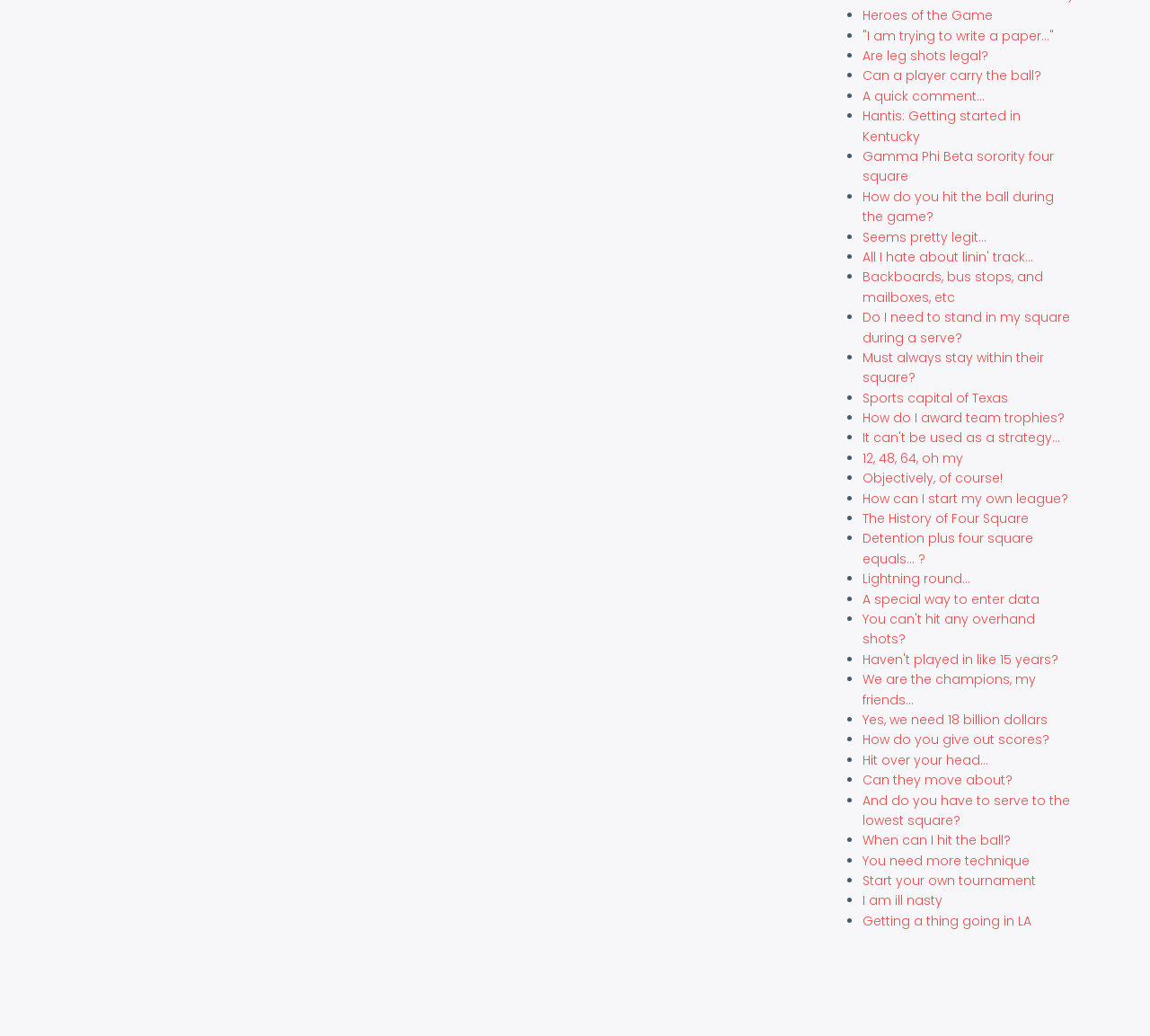Please identify the bounding box coordinates of the region to click in order to complete the given instruction: "Check out 'Gamma Phi Beta sorority four square'". The coordinates should be four float numbers between 0 and 1, i.e., [left, top, right, bottom].

[0.75, 0.142, 0.916, 0.179]